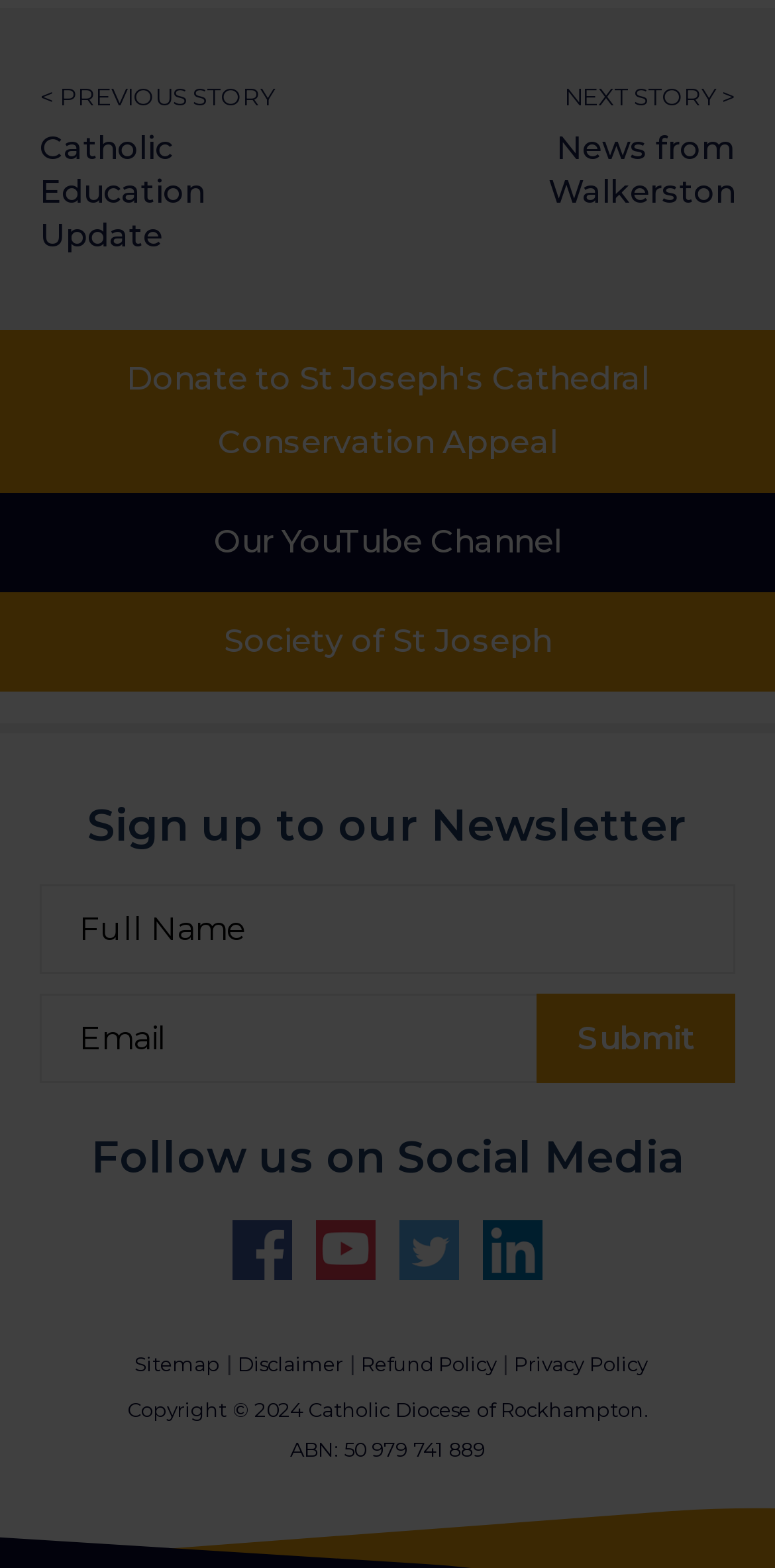Mark the bounding box of the element that matches the following description: "Legal & Data Privacy".

None